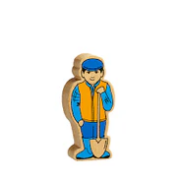Please examine the image and answer the question with a detailed explanation:
What is the minimum age for playing with this product?

The caption states that this product is suitable for play from 10 months, indicating that it is designed for young children and can be used from a relatively early age.